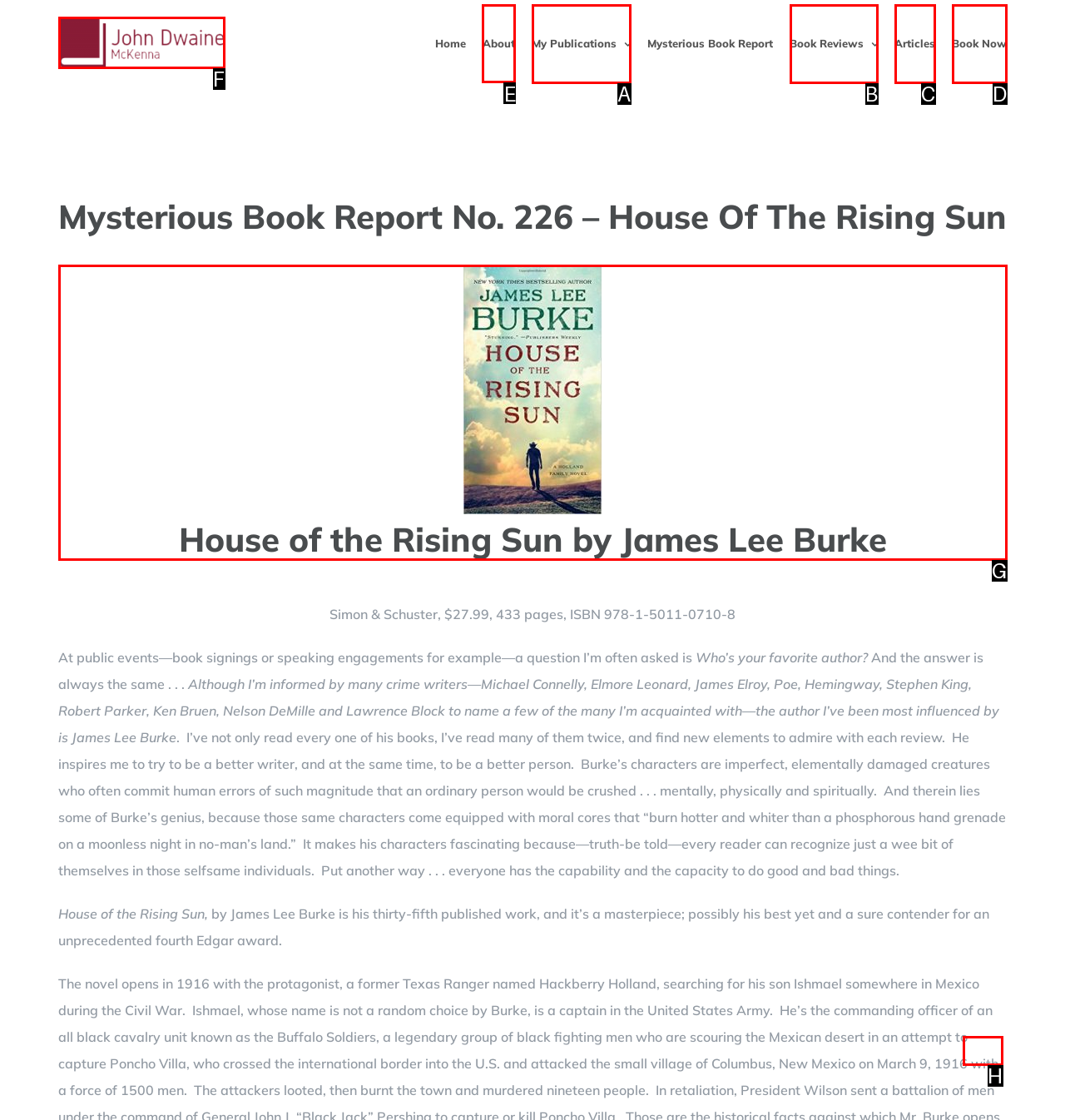Out of the given choices, which letter corresponds to the UI element required to Click the 'About' link? Answer with the letter.

E